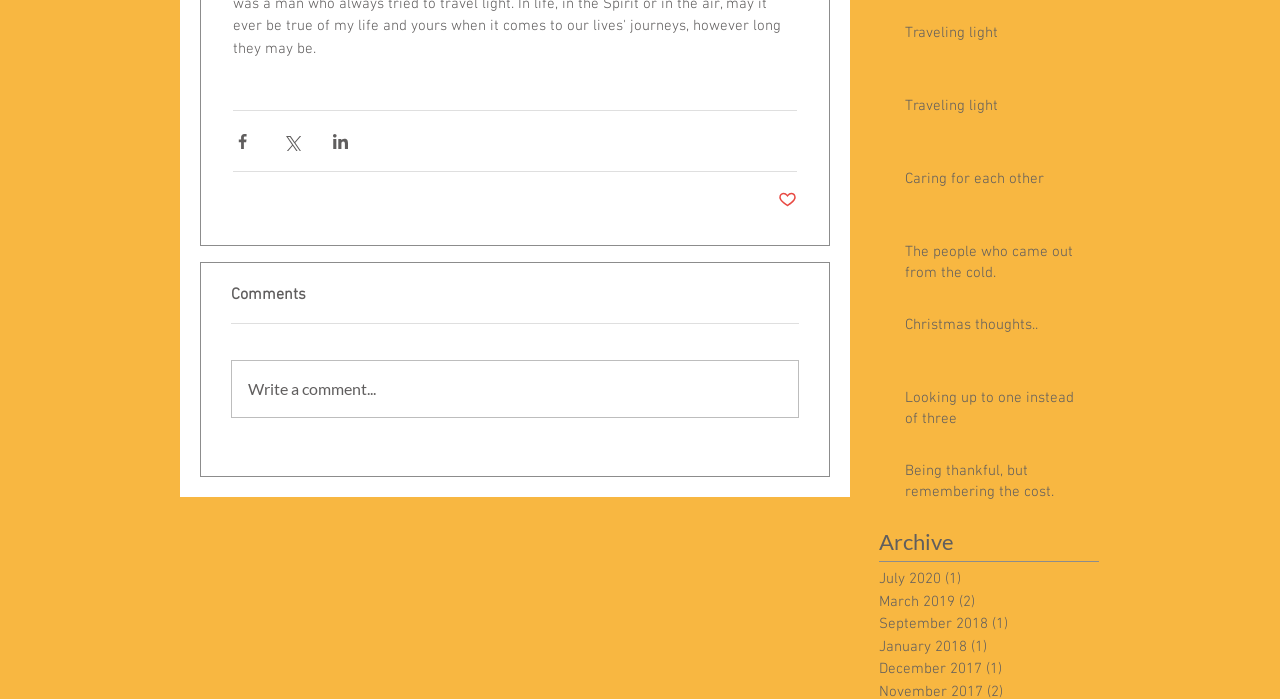Please provide the bounding box coordinate of the region that matches the element description: Christmas thoughts... Coordinates should be in the format (top-left x, top-left y, bottom-right x, bottom-right y) and all values should be between 0 and 1.

[0.707, 0.45, 0.849, 0.492]